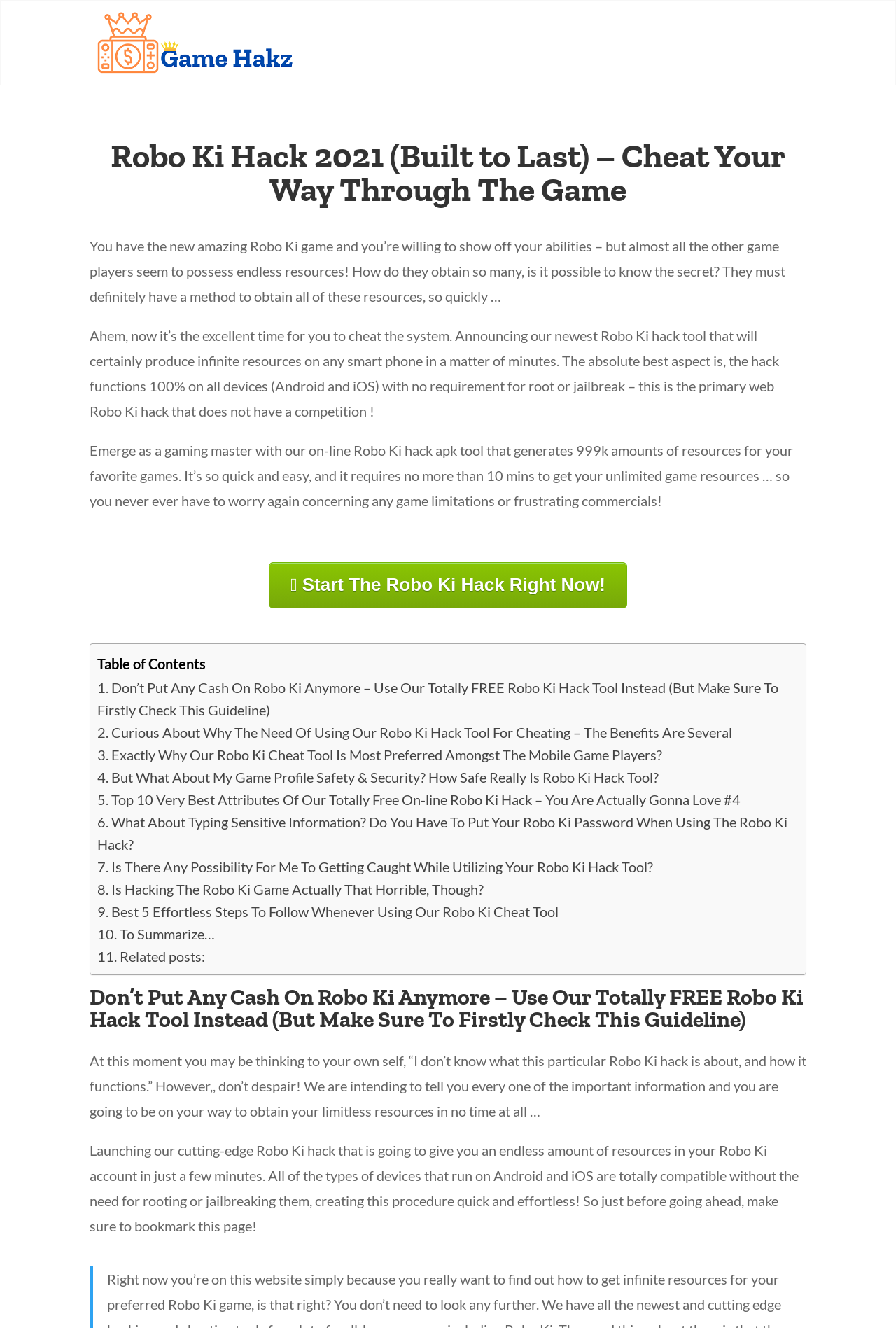What is the purpose of the 'Table of Contents' section?
From the details in the image, provide a complete and detailed answer to the question.

The 'Table of Contents' section appears to be a navigation aid, allowing users to quickly access different sections of the webpage, such as the benefits of using the hack tool, its safety, and how to use it.